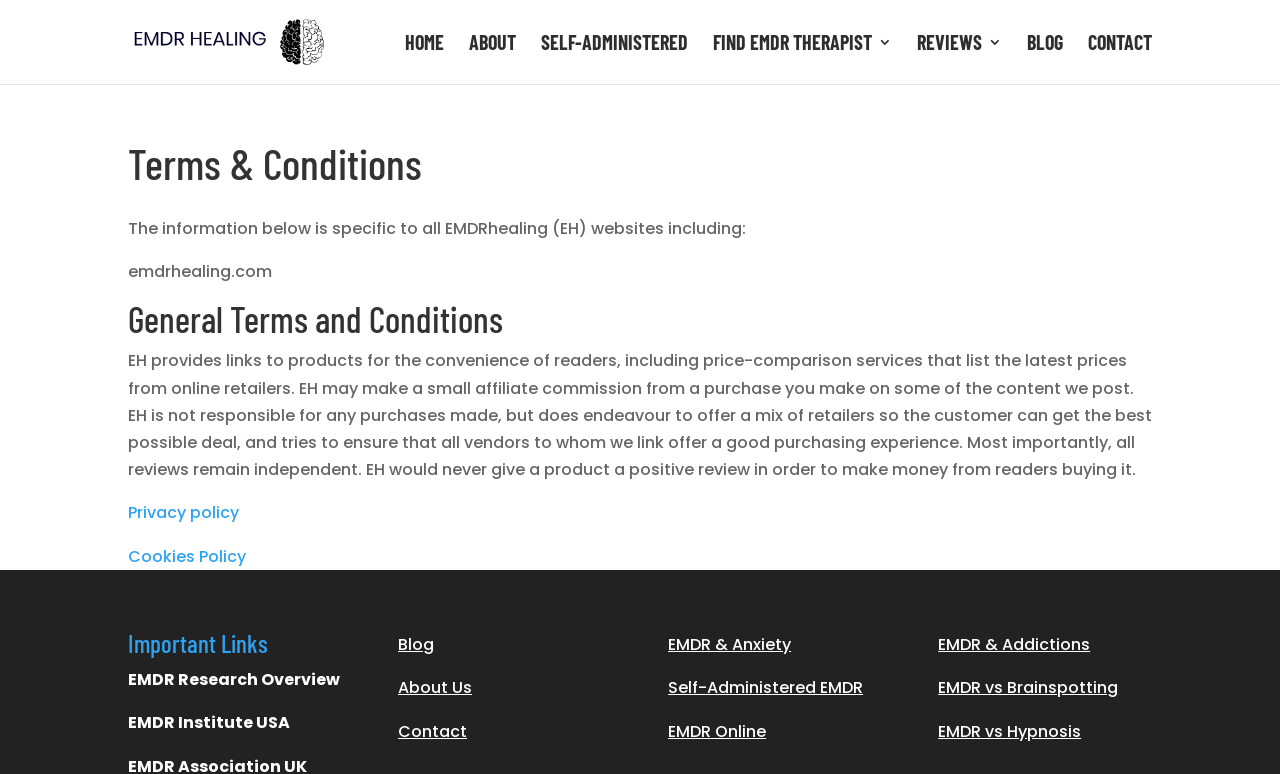Please examine the image and provide a detailed answer to the question: How many main navigation links are there?

I counted the main navigation links by looking at the links 'HOME', 'ABOUT', 'SELF-ADMINISTERED', 'FIND EMDR THERAPIST 3', 'REVIEWS 3', 'BLOG', and 'CONTACT' with bounding box coordinates [0.316, 0.045, 0.347, 0.109], [0.366, 0.045, 0.403, 0.109], [0.423, 0.045, 0.537, 0.109], [0.557, 0.045, 0.697, 0.109], [0.716, 0.045, 0.783, 0.109], [0.802, 0.045, 0.83, 0.109], and [0.85, 0.045, 0.9, 0.109], respectively.